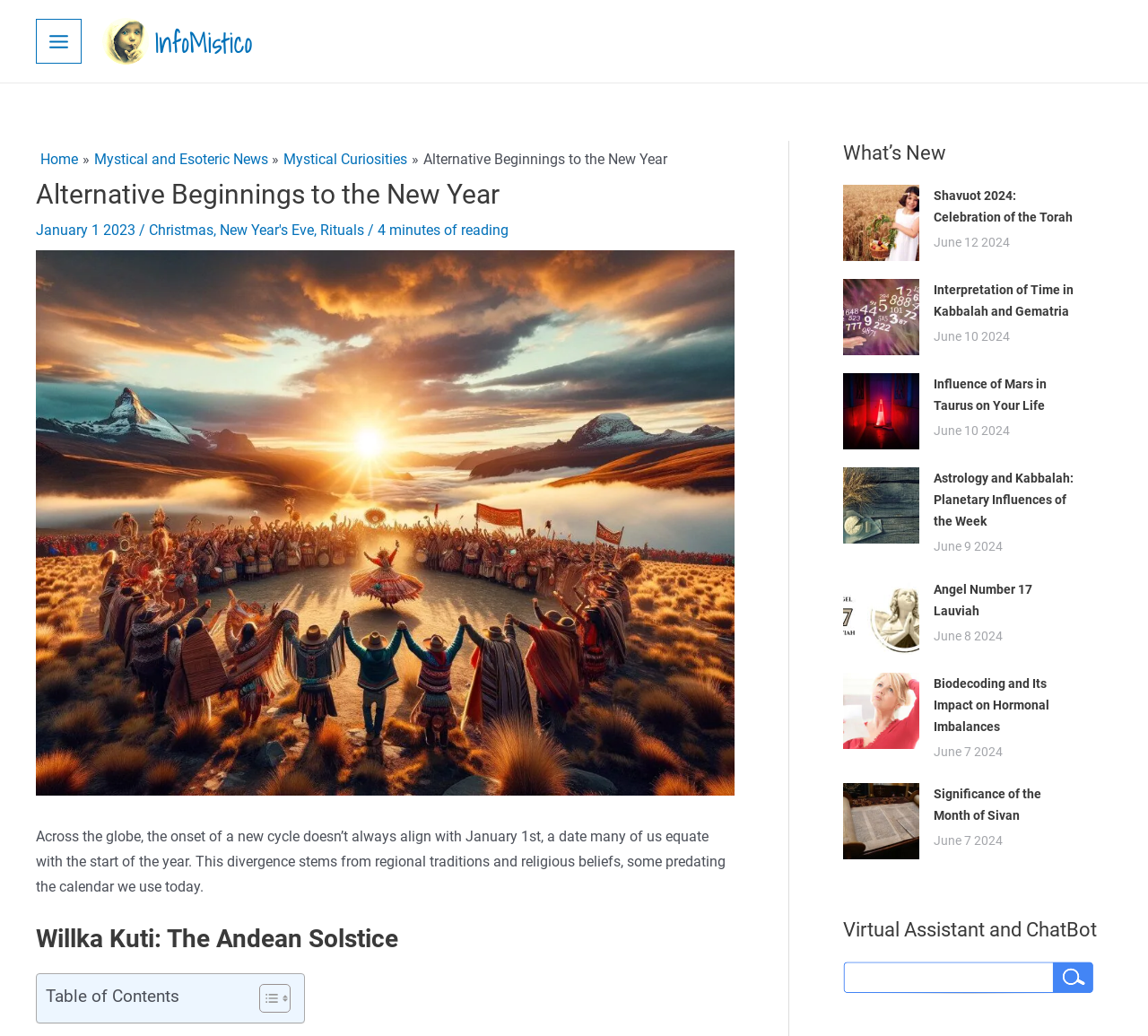Answer the question using only a single word or phrase: 
What is the section below the main article called?

What’s New